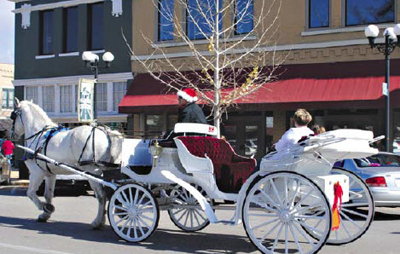What type of building is in the backdrop?
Give a thorough and detailed response to the question.

The caption describes the backdrop as featuring a beautifully maintained historical building with large windows, which provides a quaint atmosphere to the festive winter event scene.